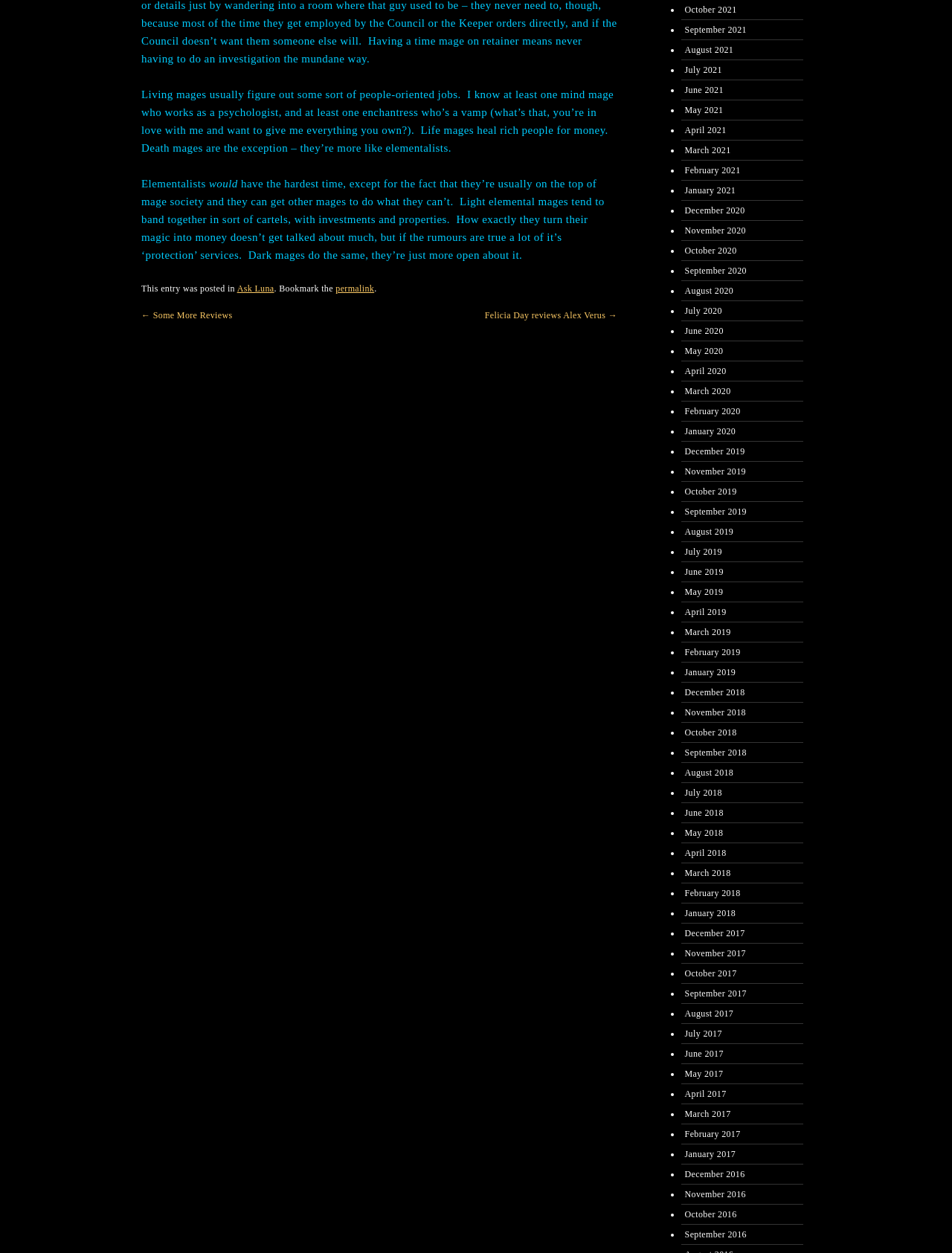Can you find the bounding box coordinates for the element that needs to be clicked to execute this instruction: "Click the 'Felicia Day reviews Alex Verus →' link"? The coordinates should be given as four float numbers between 0 and 1, i.e., [left, top, right, bottom].

[0.509, 0.248, 0.648, 0.256]